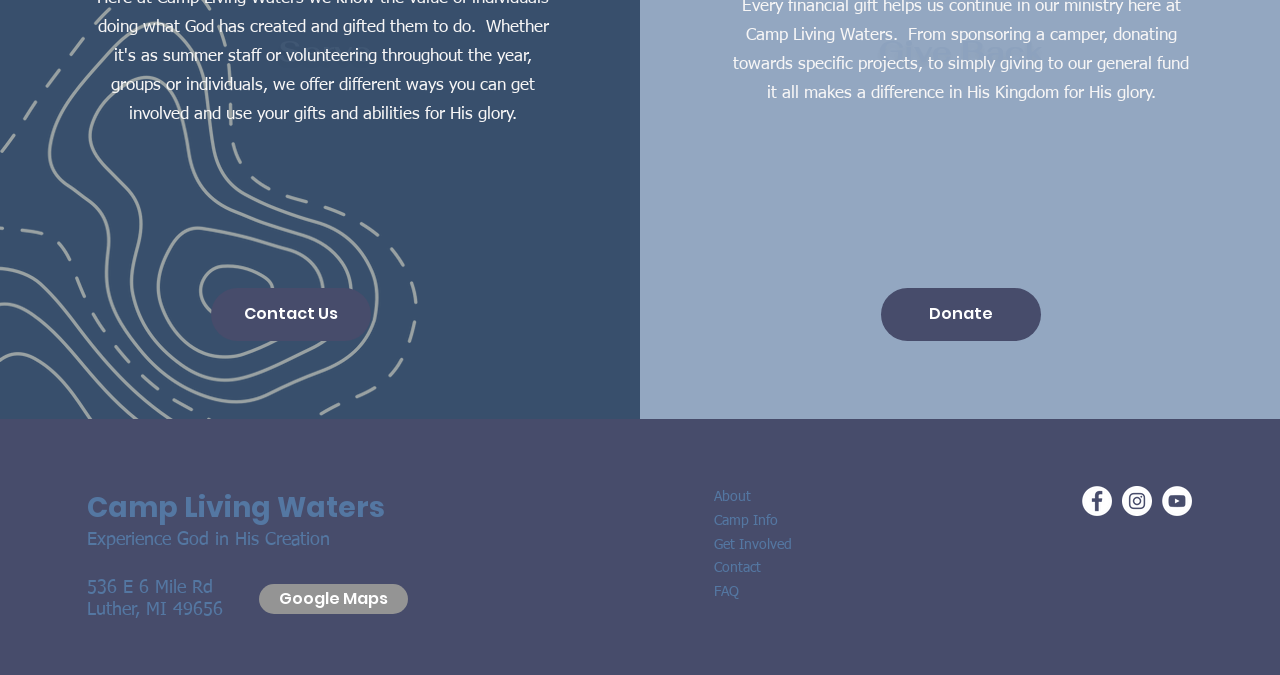Answer the question in a single word or phrase:
How many social media links are there?

3